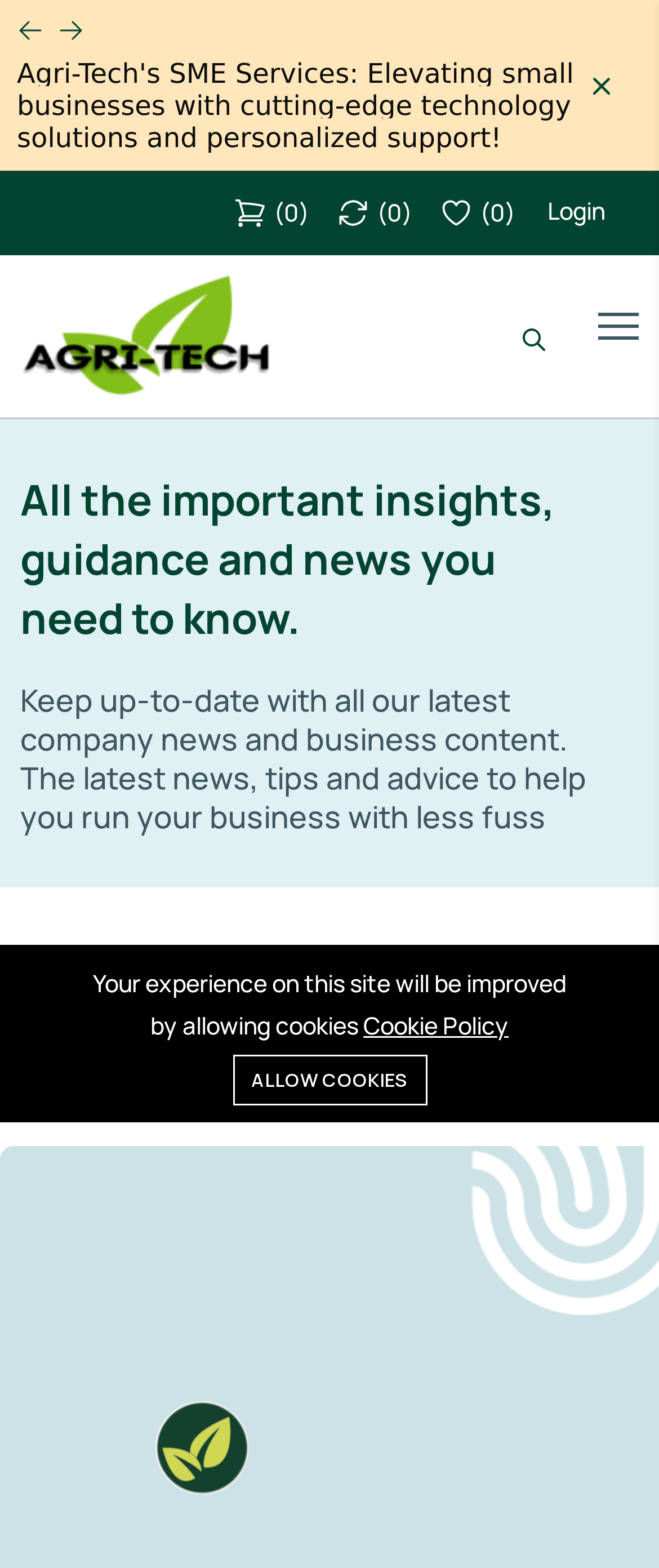Please identify the bounding box coordinates of the element that needs to be clicked to perform the following instruction: "View the latest articles".

[0.031, 0.613, 0.969, 0.651]